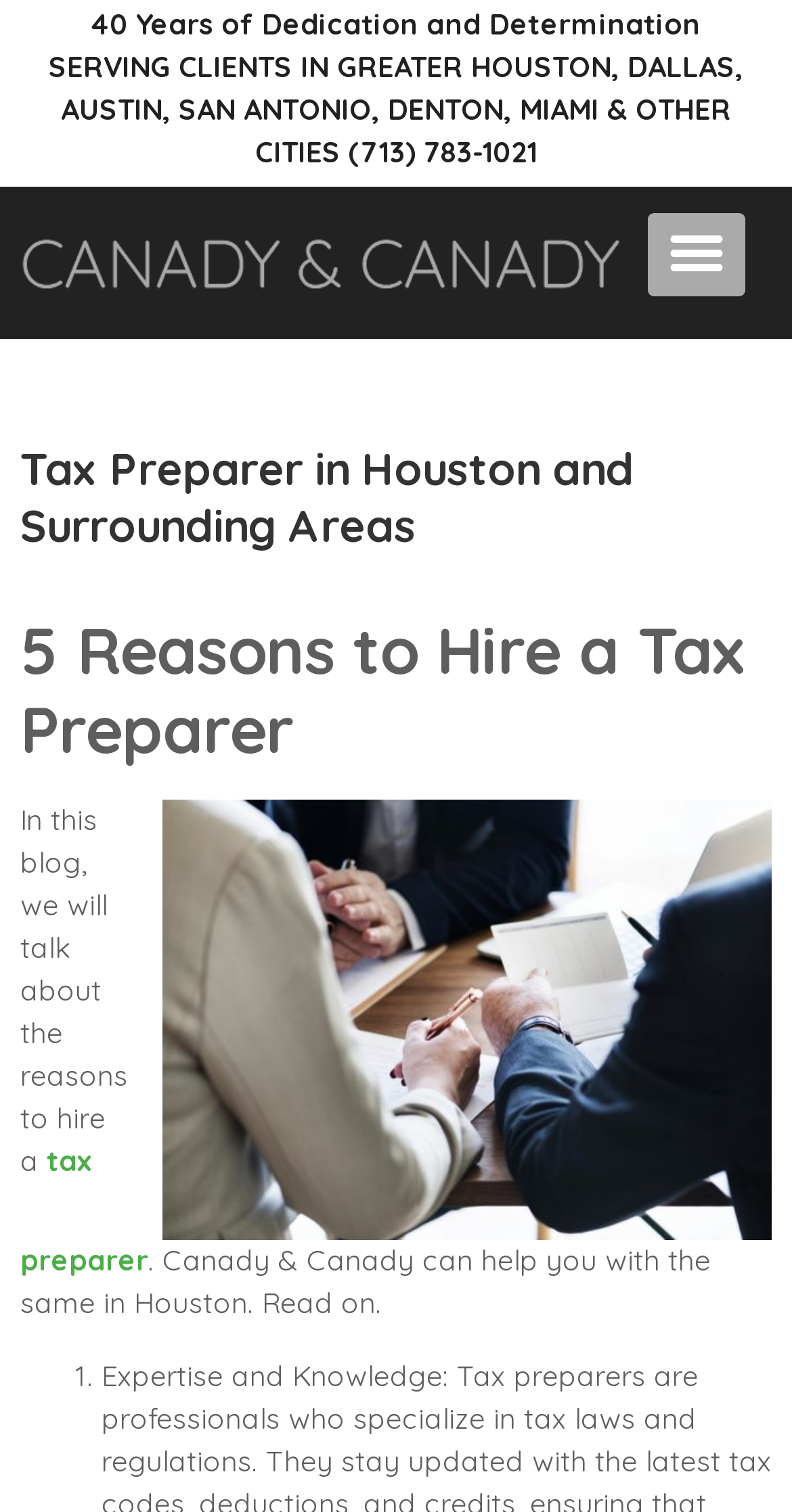How many list markers are there?
Based on the screenshot, provide a one-word or short-phrase response.

1